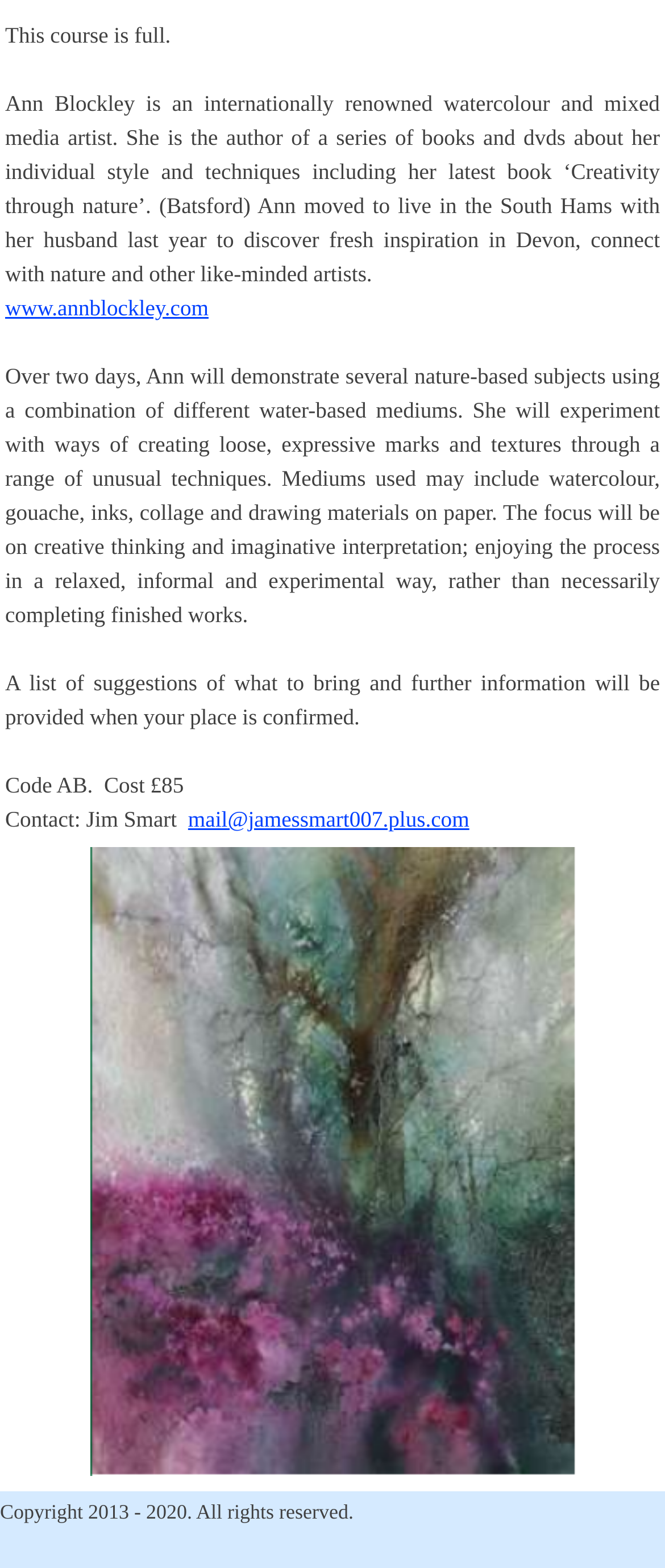Please determine the bounding box coordinates for the UI element described as: "www.annblockley.com".

[0.008, 0.188, 0.314, 0.204]